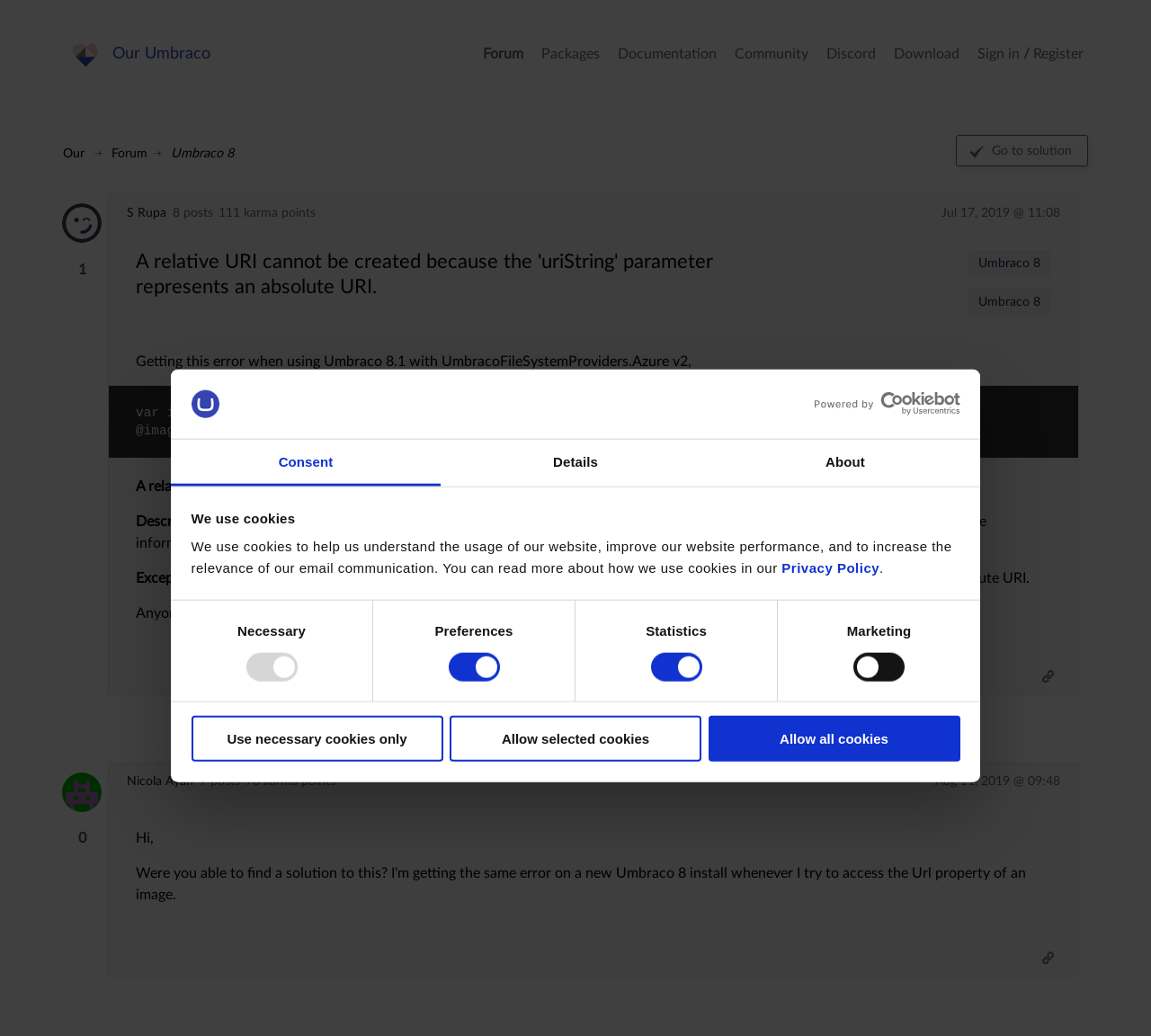Pinpoint the bounding box coordinates of the clickable area needed to execute the instruction: "Learn more about cookies". The coordinates should be specified as four float numbers between 0 and 1, i.e., [left, top, right, bottom].

None